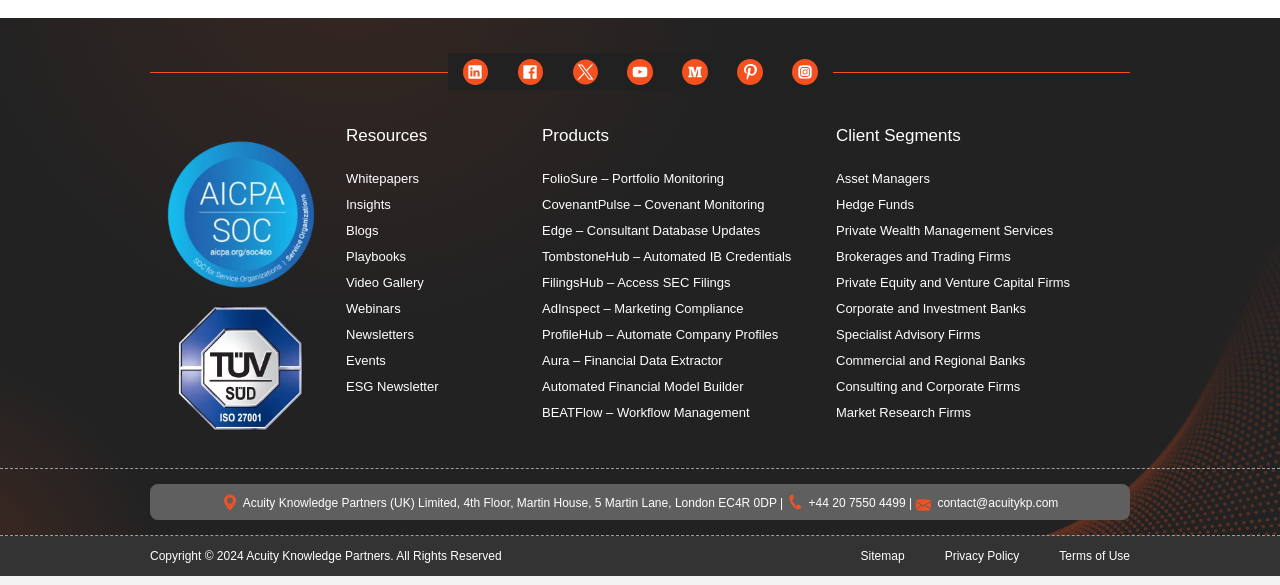Please respond to the question using a single word or phrase:
What types of resources are available?

Whitepapers, Insights, Blogs, Playbooks, Video Gallery, Webinars, Newsletters, Events, ESG Newsletter